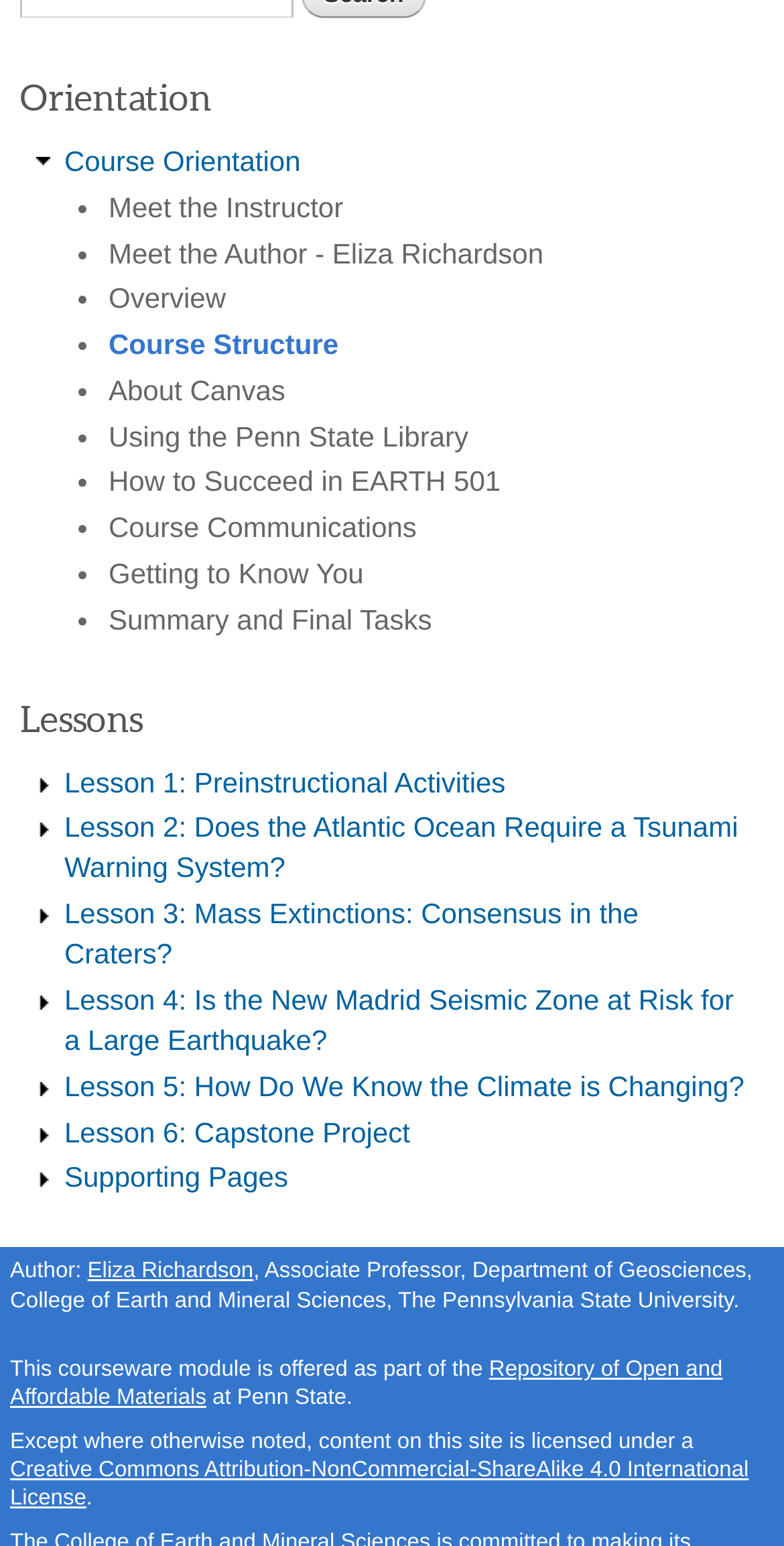Find the bounding box coordinates of the clickable region needed to perform the following instruction: "Read about the Author". The coordinates should be provided as four float numbers between 0 and 1, i.e., [left, top, right, bottom].

[0.112, 0.815, 0.323, 0.831]